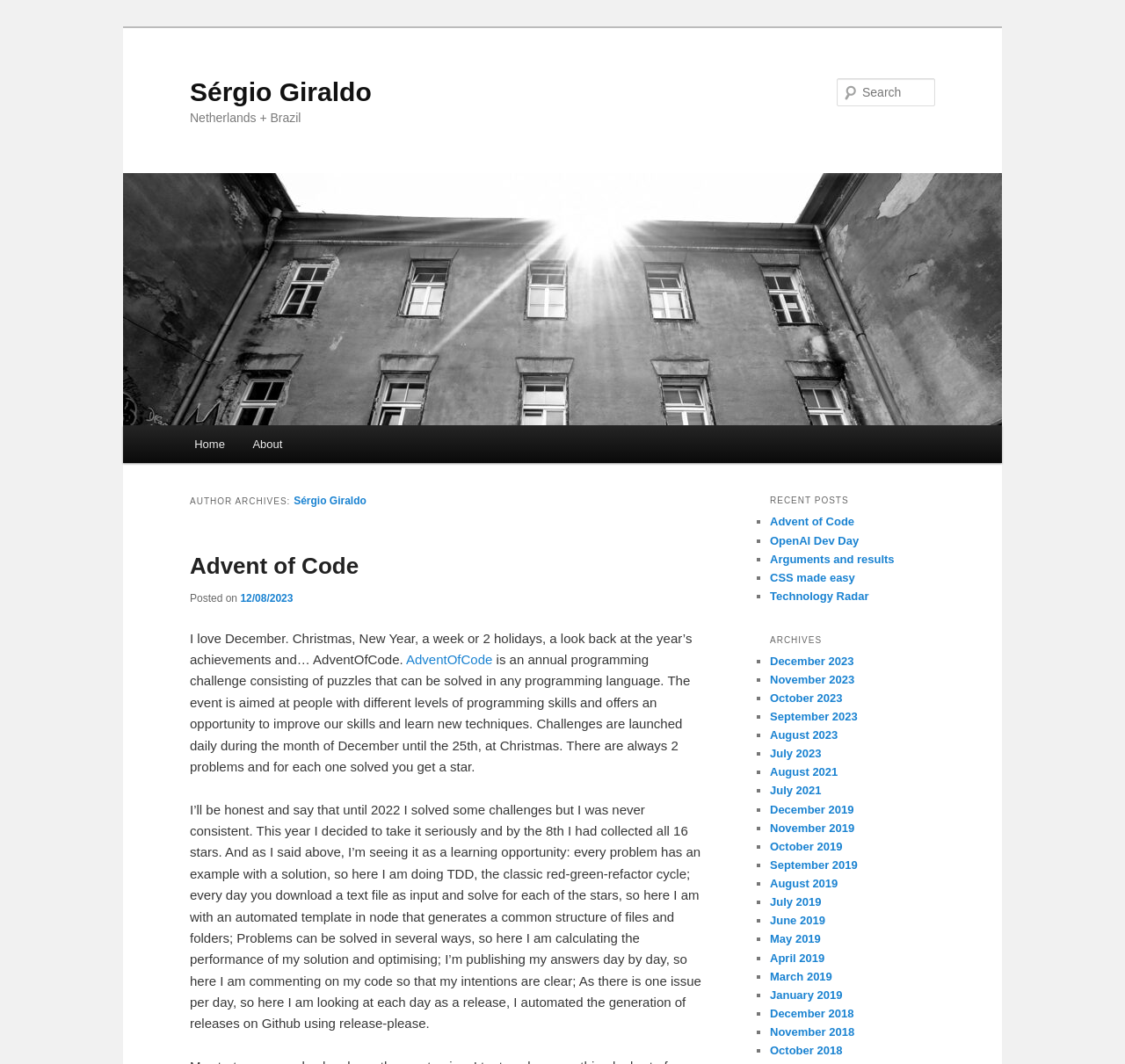Please provide the bounding box coordinates in the format (top-left x, top-left y, bottom-right x, bottom-right y). Remember, all values are floating point numbers between 0 and 1. What is the bounding box coordinate of the region described as: parent_node: Sérgio Giraldo

[0.109, 0.162, 0.891, 0.399]